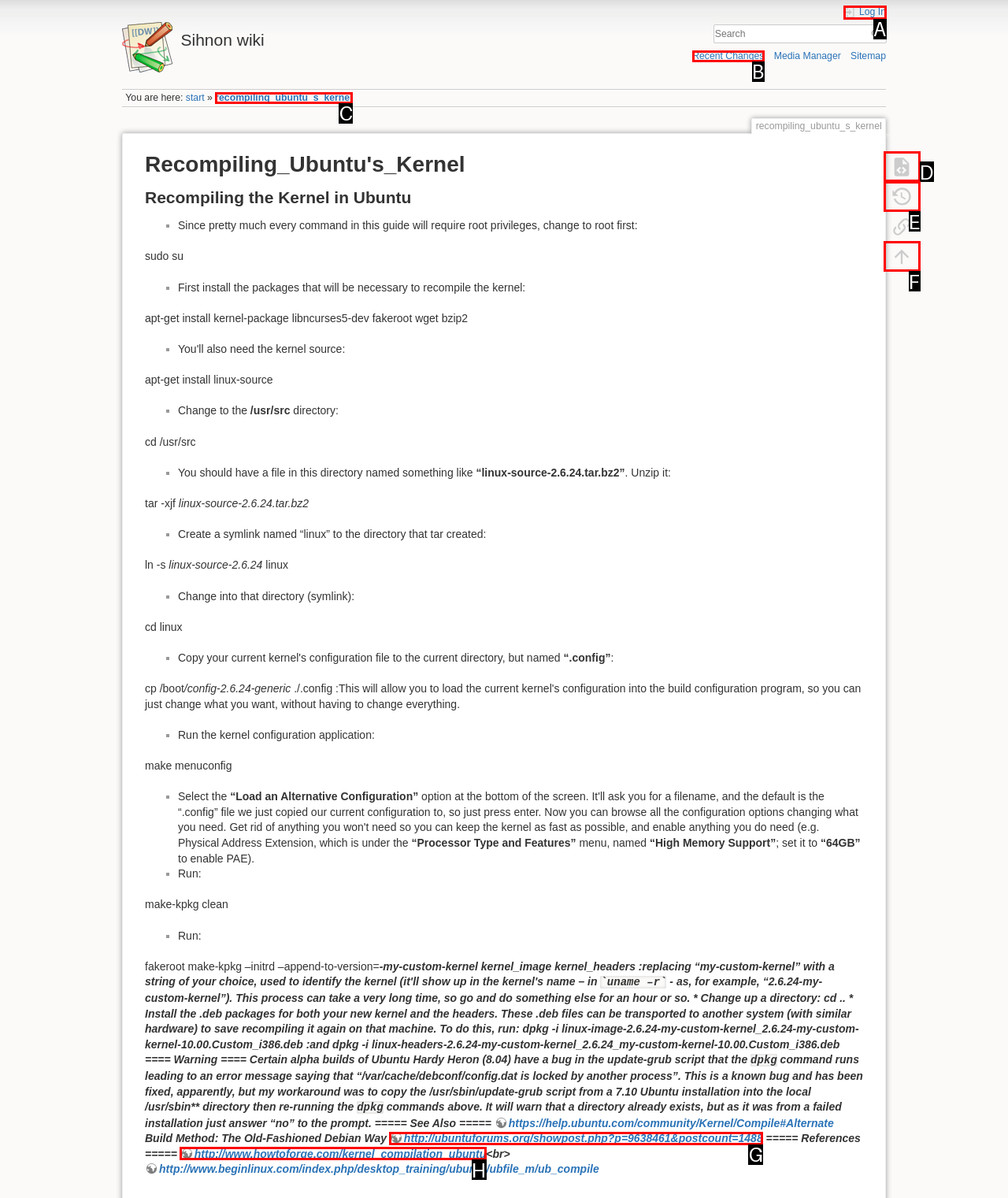From the given choices, identify the element that matches: Back to top
Answer with the letter of the selected option.

F